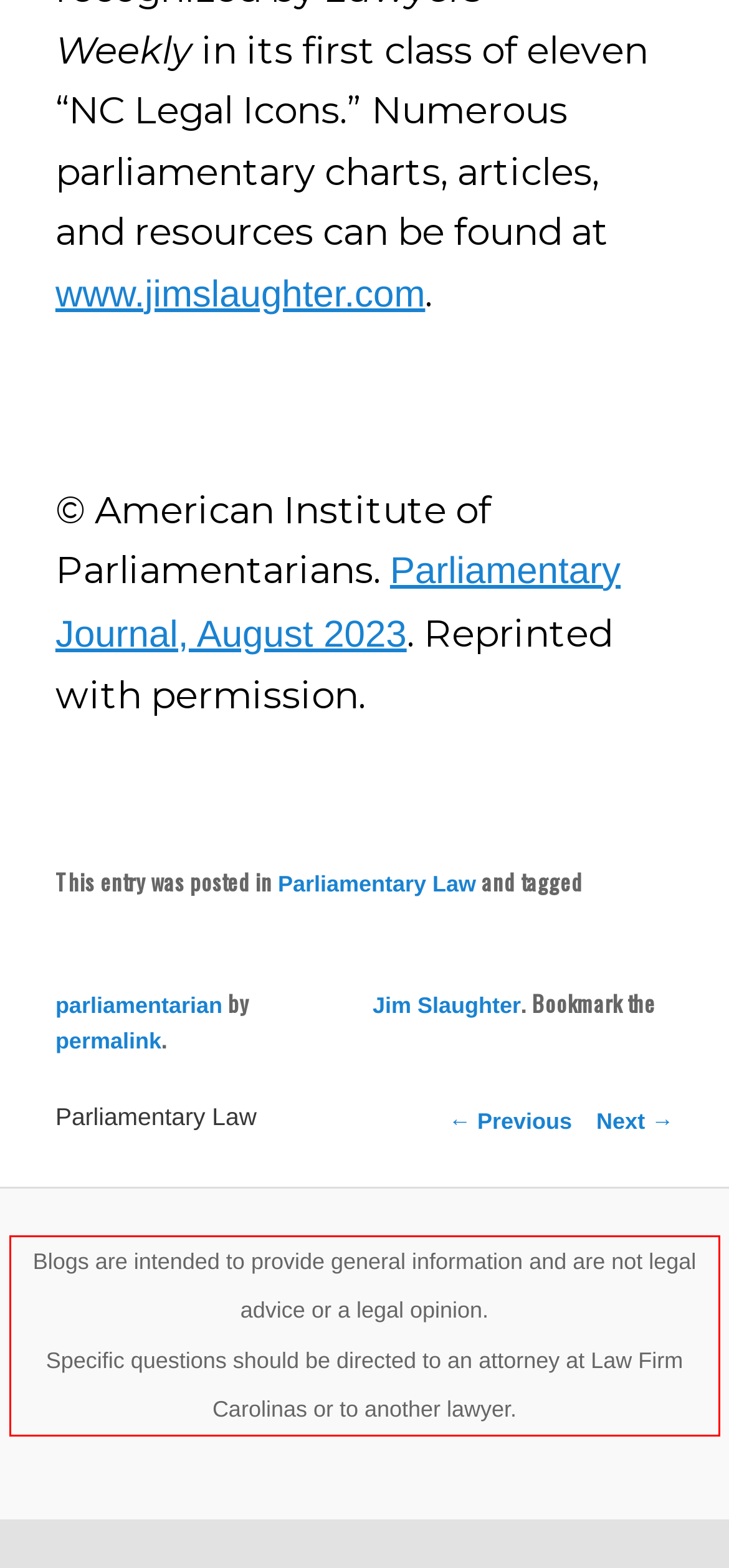Identify the text inside the red bounding box in the provided webpage screenshot and transcribe it.

Blogs are intended to provide general information and are not legal advice or a legal opinion. Specific questions should be directed to an attorney at Law Firm Carolinas or to another lawyer.